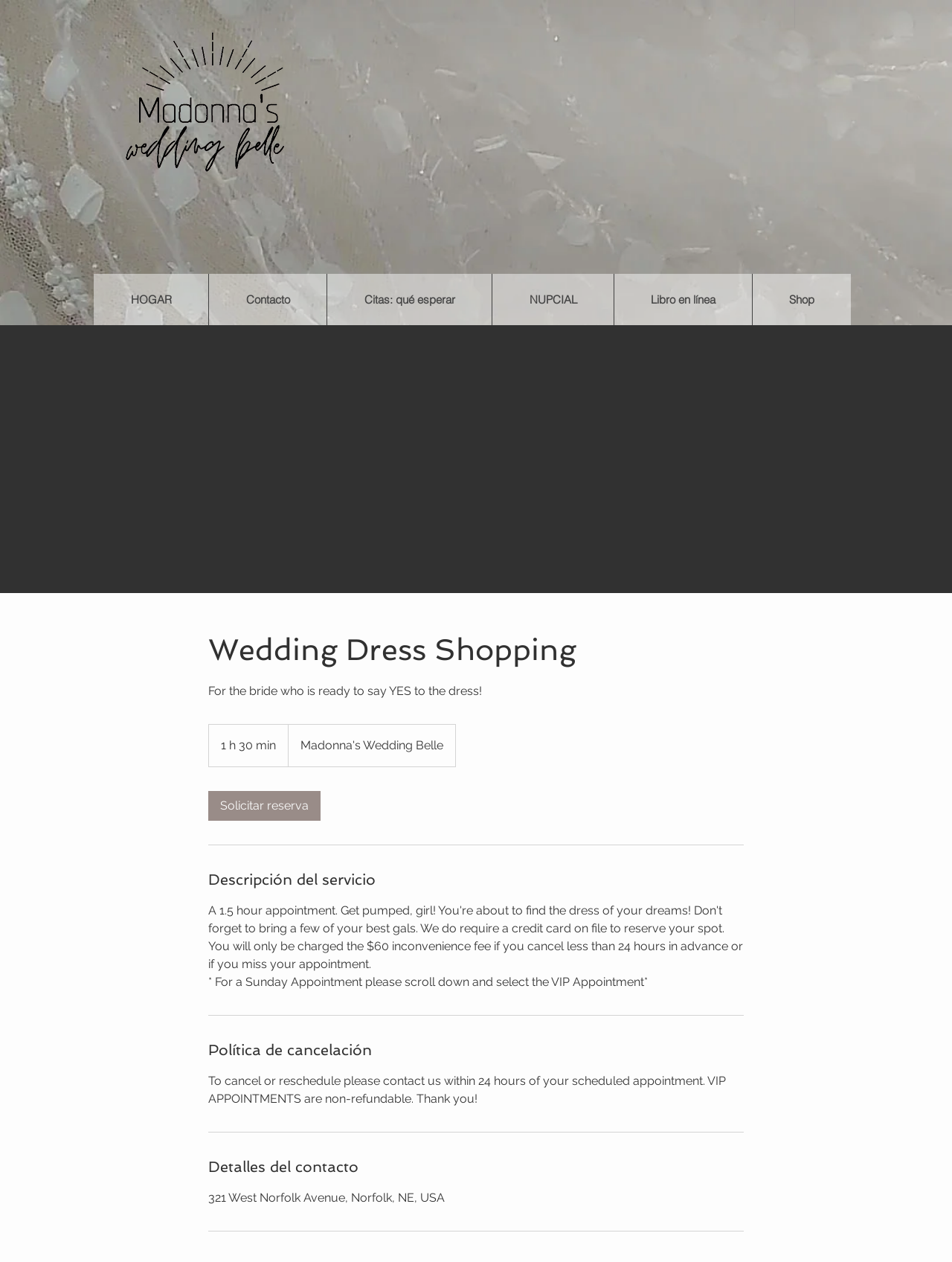Utilize the details in the image to thoroughly answer the following question: How long does an appointment typically take?

The duration of an appointment can be found in the middle section of the webpage, where it says '1 30 min'. This suggests that an appointment typically takes 1 hour and 30 minutes, which is equivalent to 1.5 hours.